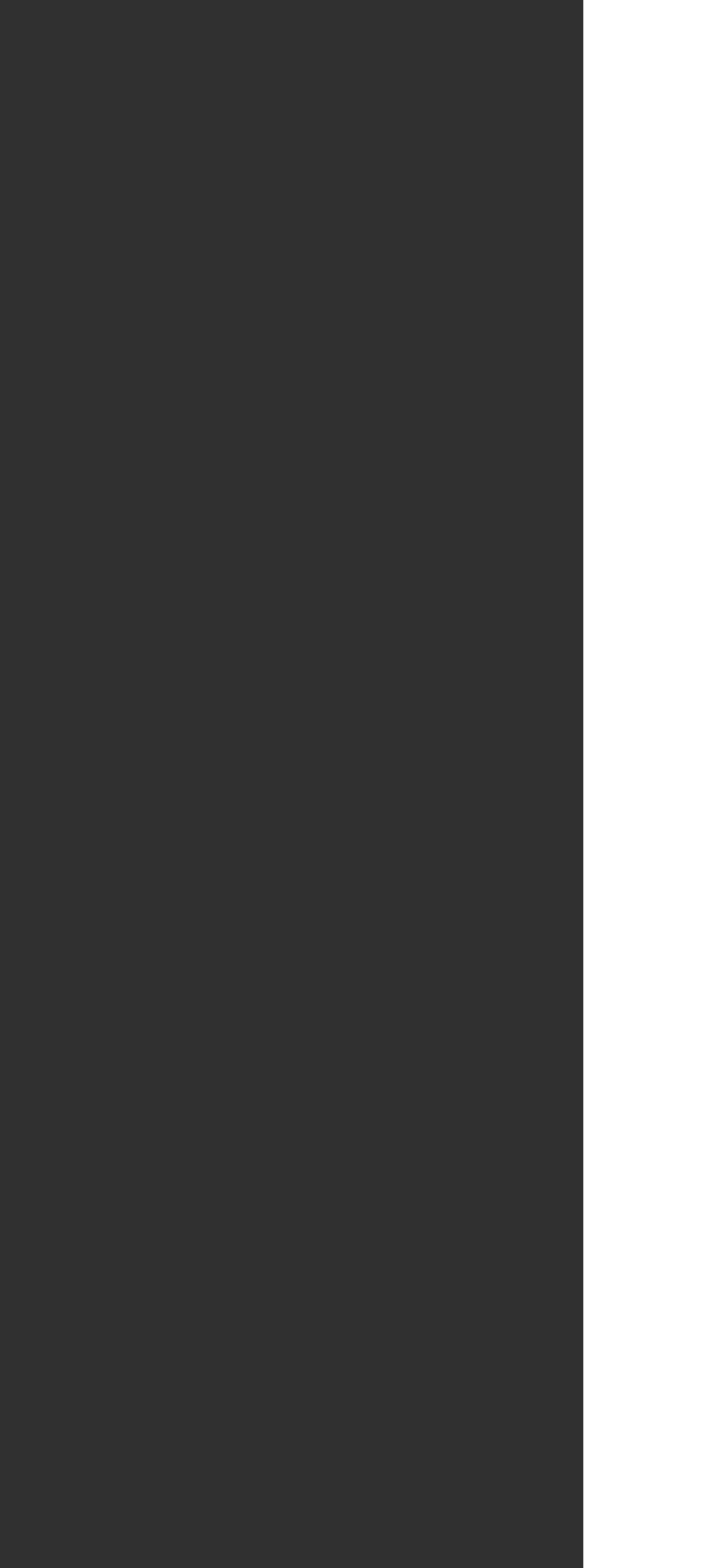Ascertain the bounding box coordinates for the UI element detailed here: "name="company-name"". The coordinates should be provided as [left, top, right, bottom] with each value being a float between 0 and 1.

[0.051, 0.43, 0.769, 0.484]